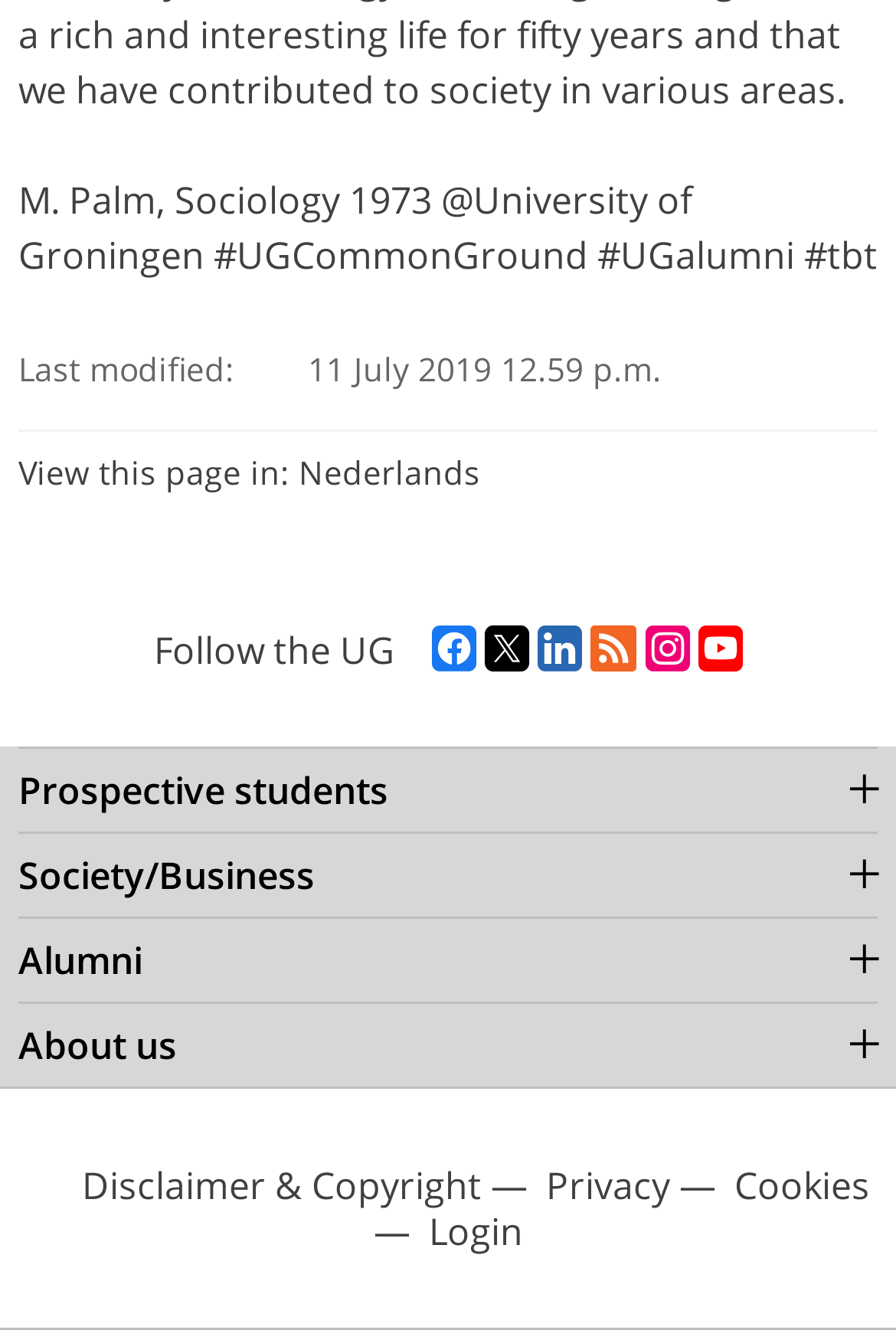Please find the bounding box coordinates of the clickable region needed to complete the following instruction: "Login to the system". The bounding box coordinates must consist of four float numbers between 0 and 1, i.e., [left, top, right, bottom].

[0.478, 0.909, 0.583, 0.943]